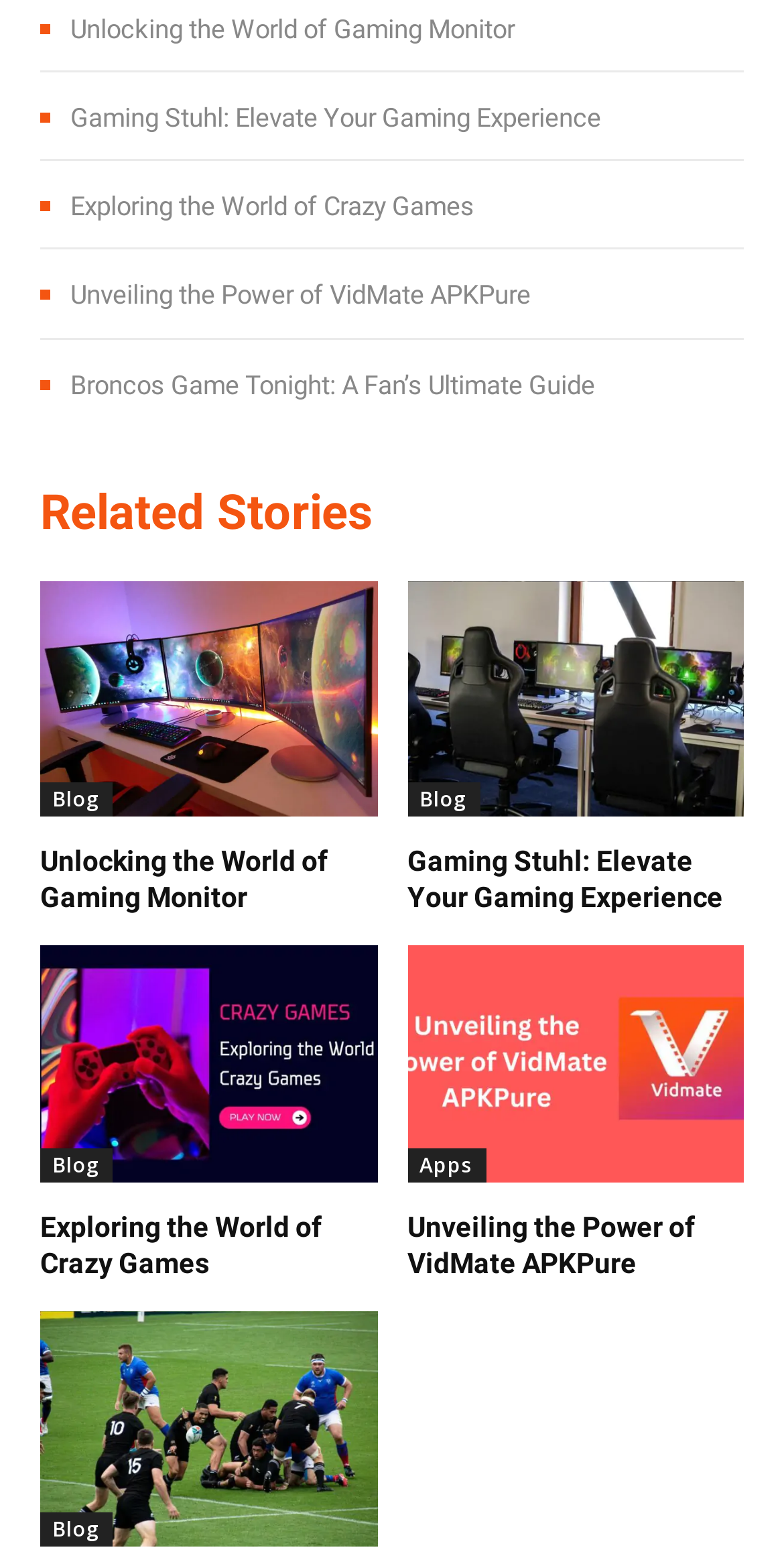Please specify the bounding box coordinates of the element that should be clicked to execute the given instruction: 'Check out 'Broncos Game Tonight: A Fan’s Ultimate Guide''. Ensure the coordinates are four float numbers between 0 and 1, expressed as [left, top, right, bottom].

[0.09, 0.236, 0.759, 0.255]